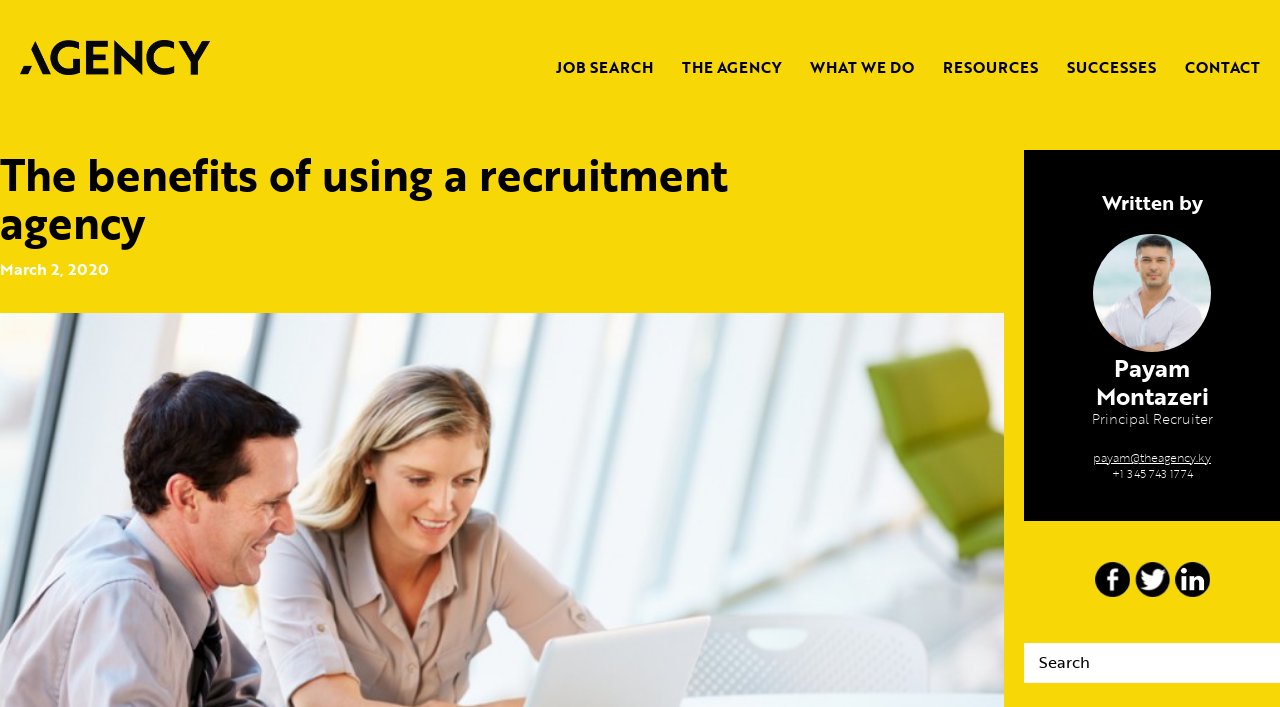Extract the bounding box coordinates for the HTML element that matches this description: "Contact". The coordinates should be four float numbers between 0 and 1, i.e., [left, top, right, bottom].

[0.926, 0.082, 0.984, 0.107]